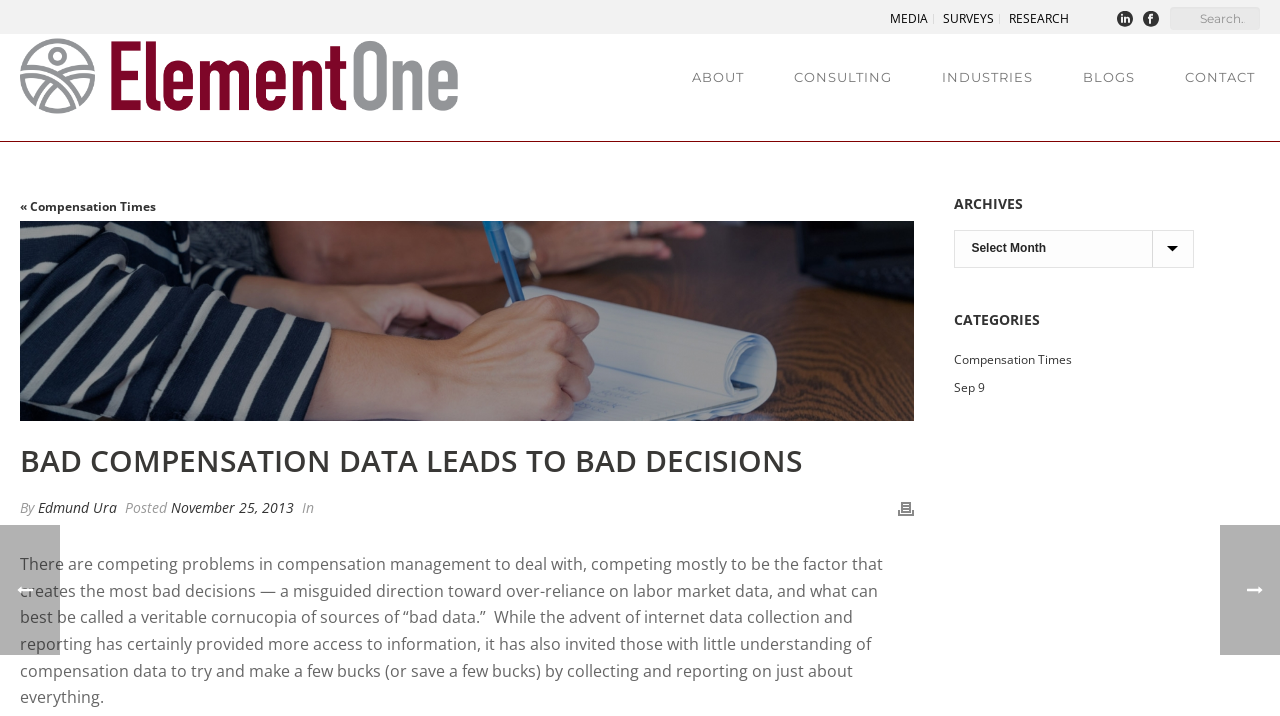Identify the bounding box coordinates of the clickable region necessary to fulfill the following instruction: "Search for something". The bounding box coordinates should be four float numbers between 0 and 1, i.e., [left, top, right, bottom].

[0.914, 0.01, 0.984, 0.042]